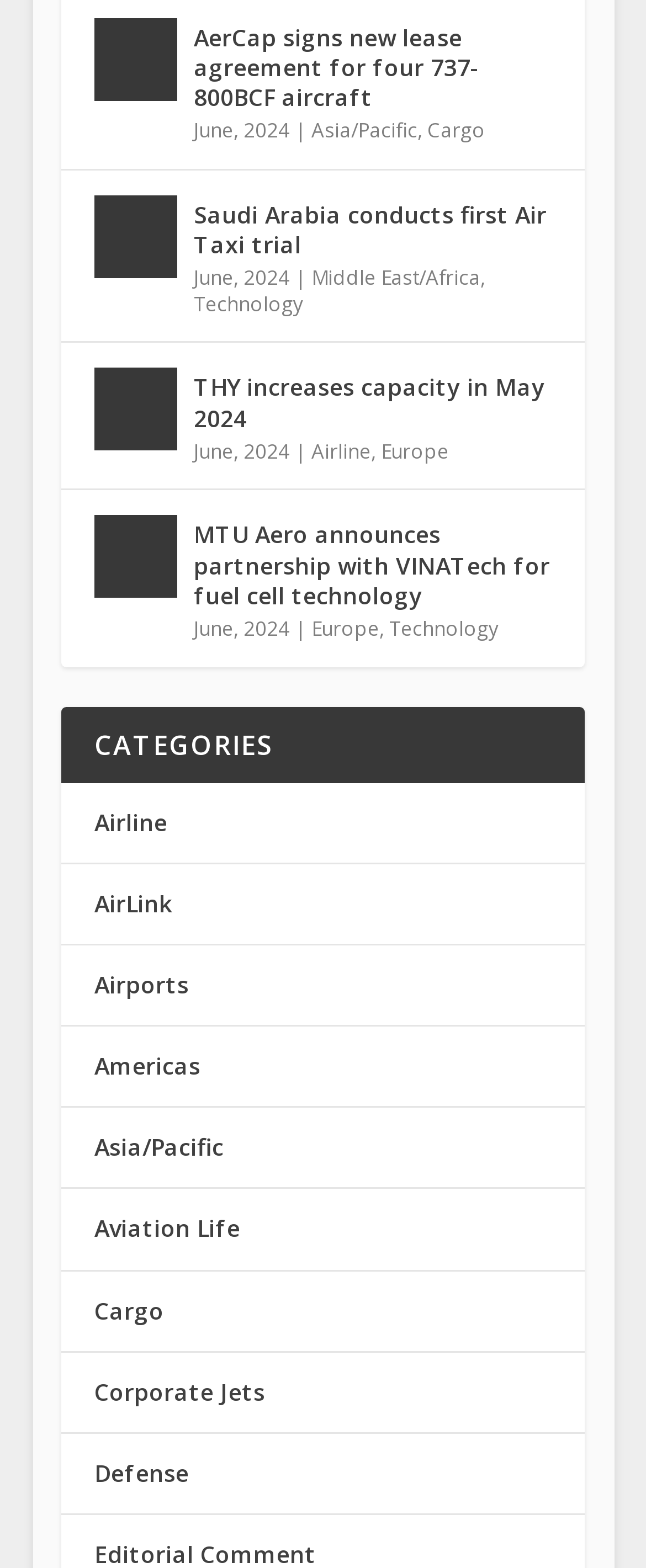Show the bounding box coordinates of the region that should be clicked to follow the instruction: "Read about MTU Aero announces partnership with VINATech for fuel cell technology."

[0.146, 0.329, 0.274, 0.382]